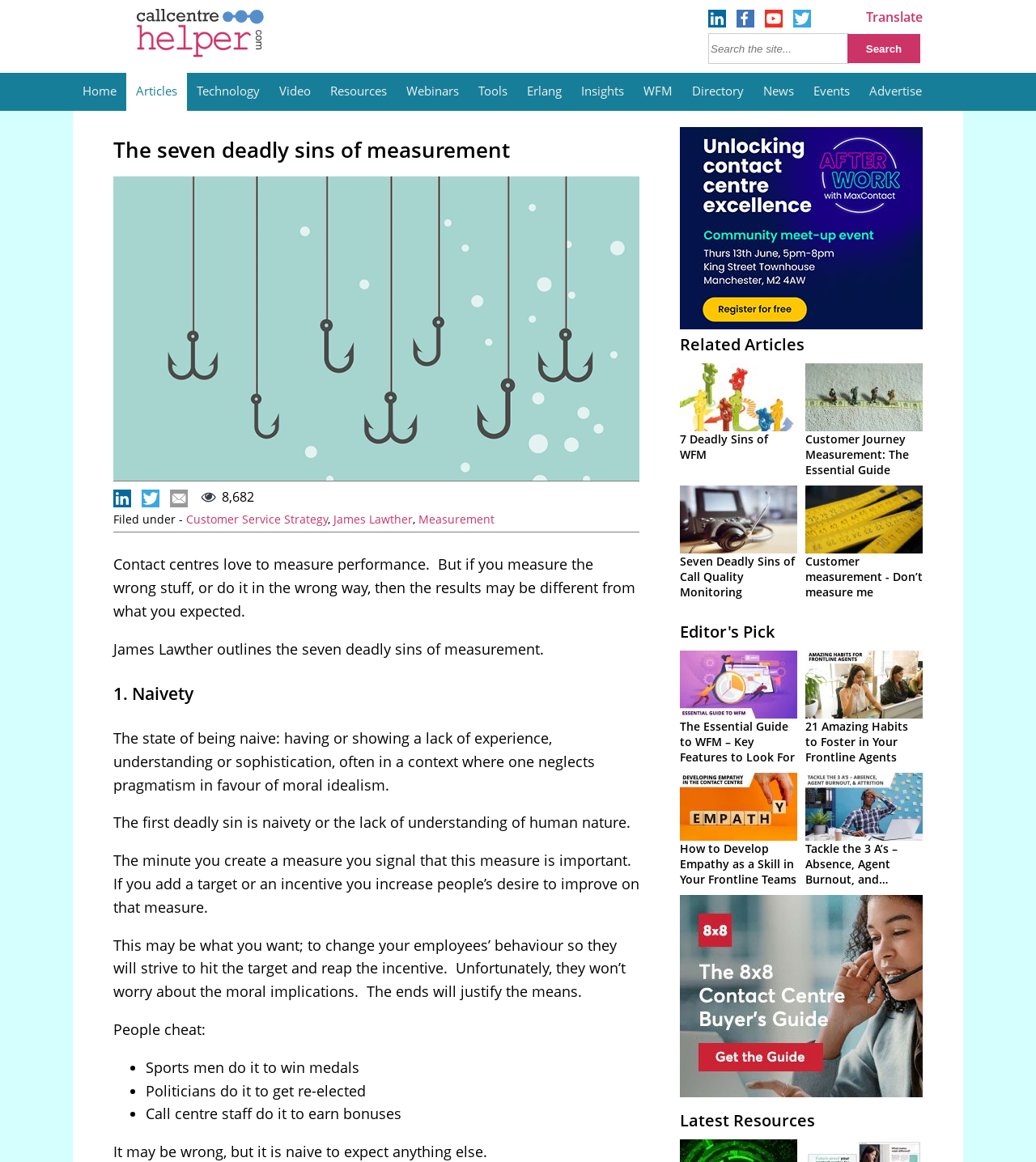Determine the bounding box coordinates of the clickable region to follow the instruction: "Read the article 'Customer Service Strategy'".

[0.18, 0.44, 0.316, 0.454]